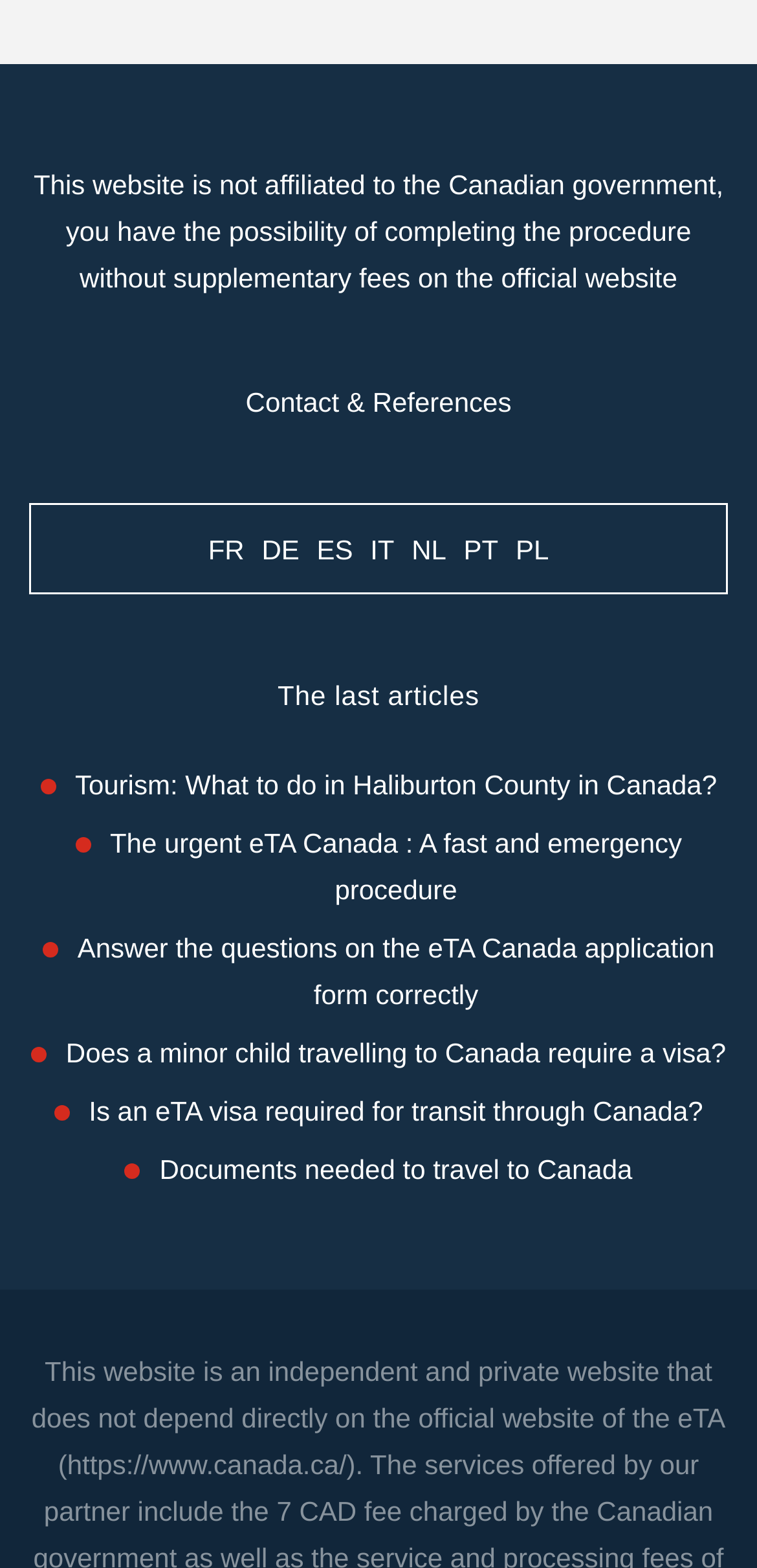Is this website affiliated with the Canadian government?
Give a single word or phrase answer based on the content of the image.

No